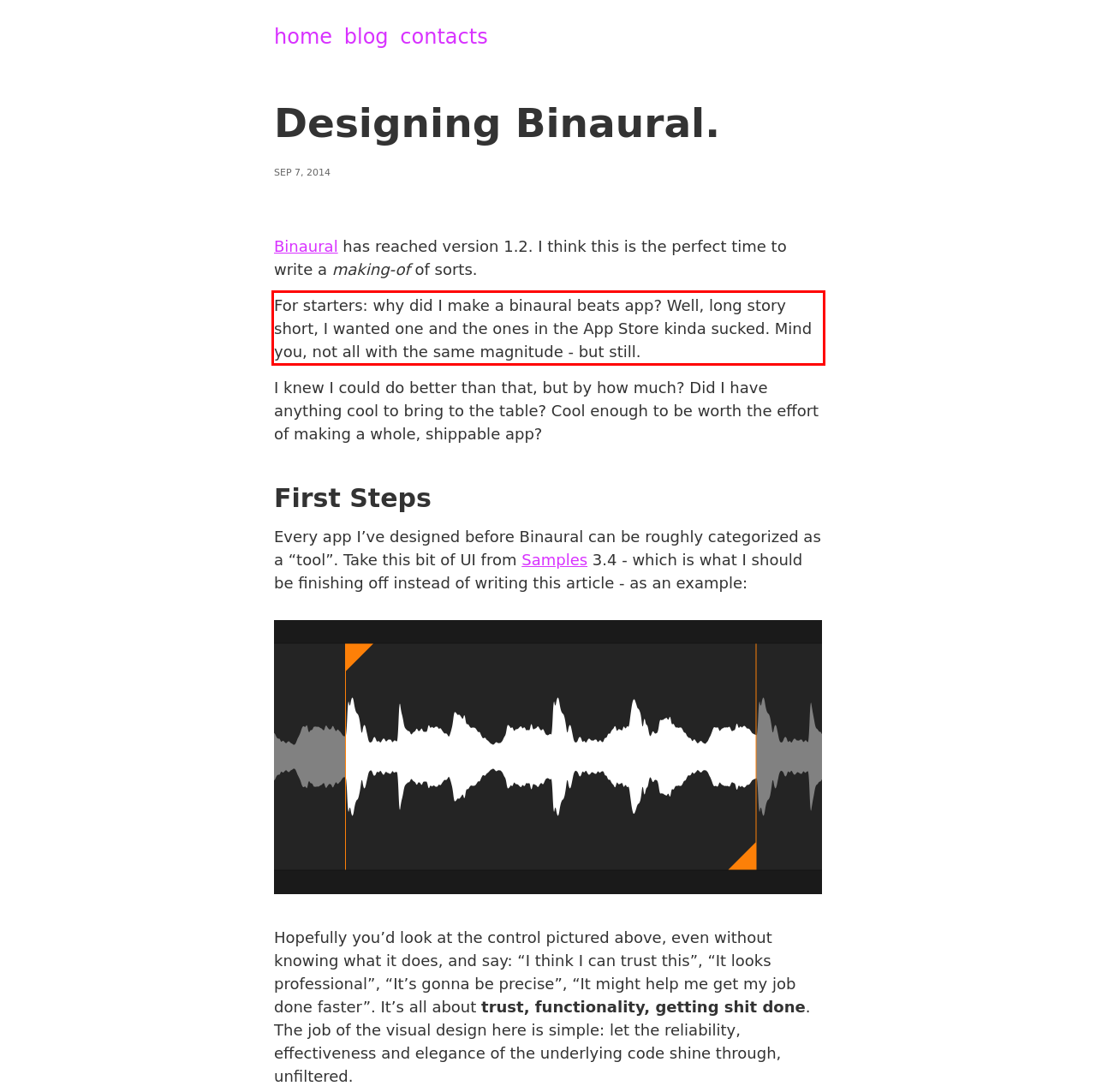Please extract the text content from the UI element enclosed by the red rectangle in the screenshot.

For starters: why did I make a binaural beats app? Well, long story short, I wanted one and the ones in the App Store kinda sucked. Mind you, not all with the same magnitude - but still.